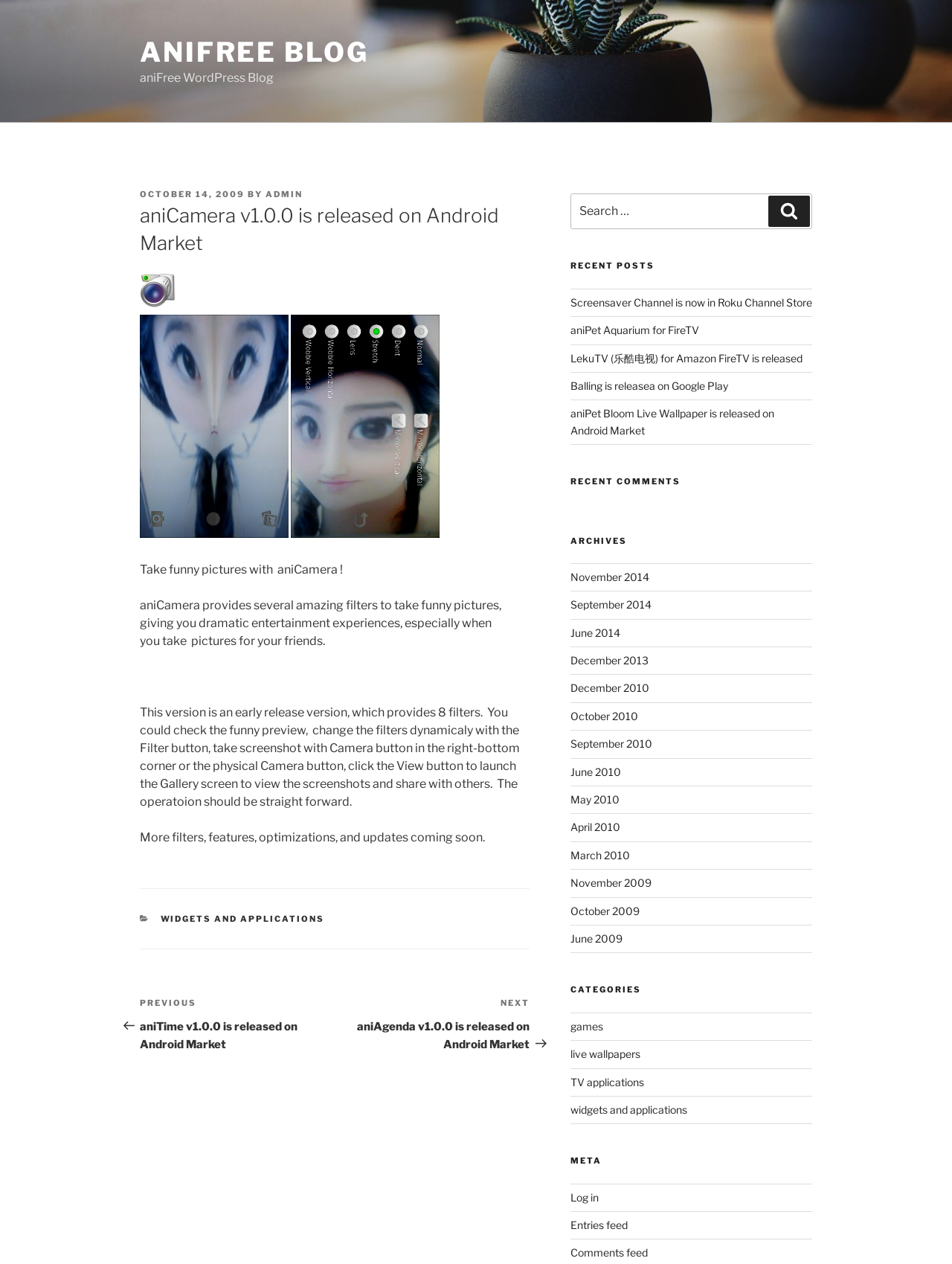Please locate the bounding box coordinates for the element that should be clicked to achieve the following instruction: "View the recent post about Screensaver Channel". Ensure the coordinates are given as four float numbers between 0 and 1, i.e., [left, top, right, bottom].

[0.599, 0.234, 0.853, 0.244]